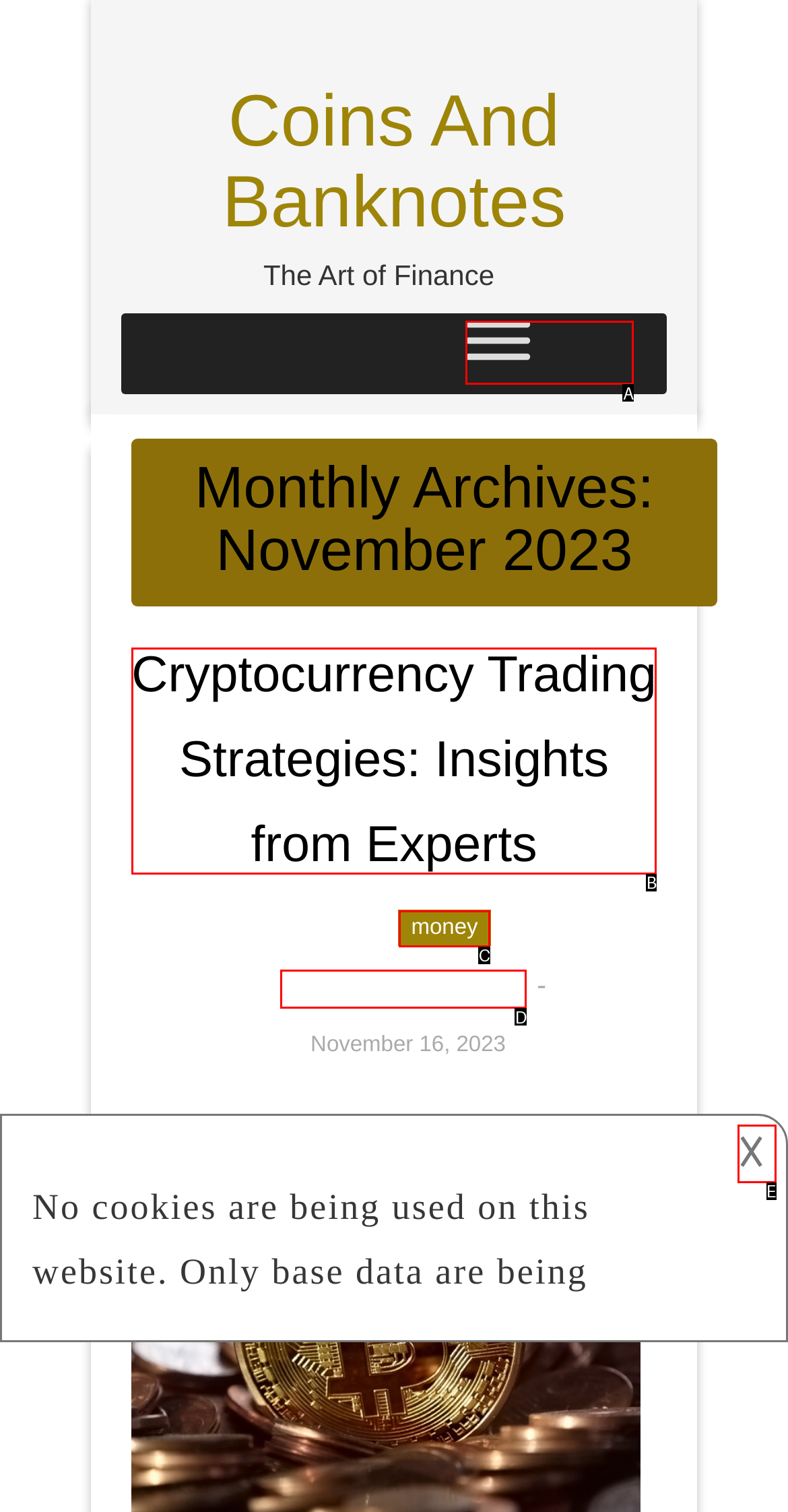Using the description: Gboliwe Chukwuemeka, find the best-matching HTML element. Indicate your answer with the letter of the chosen option.

D